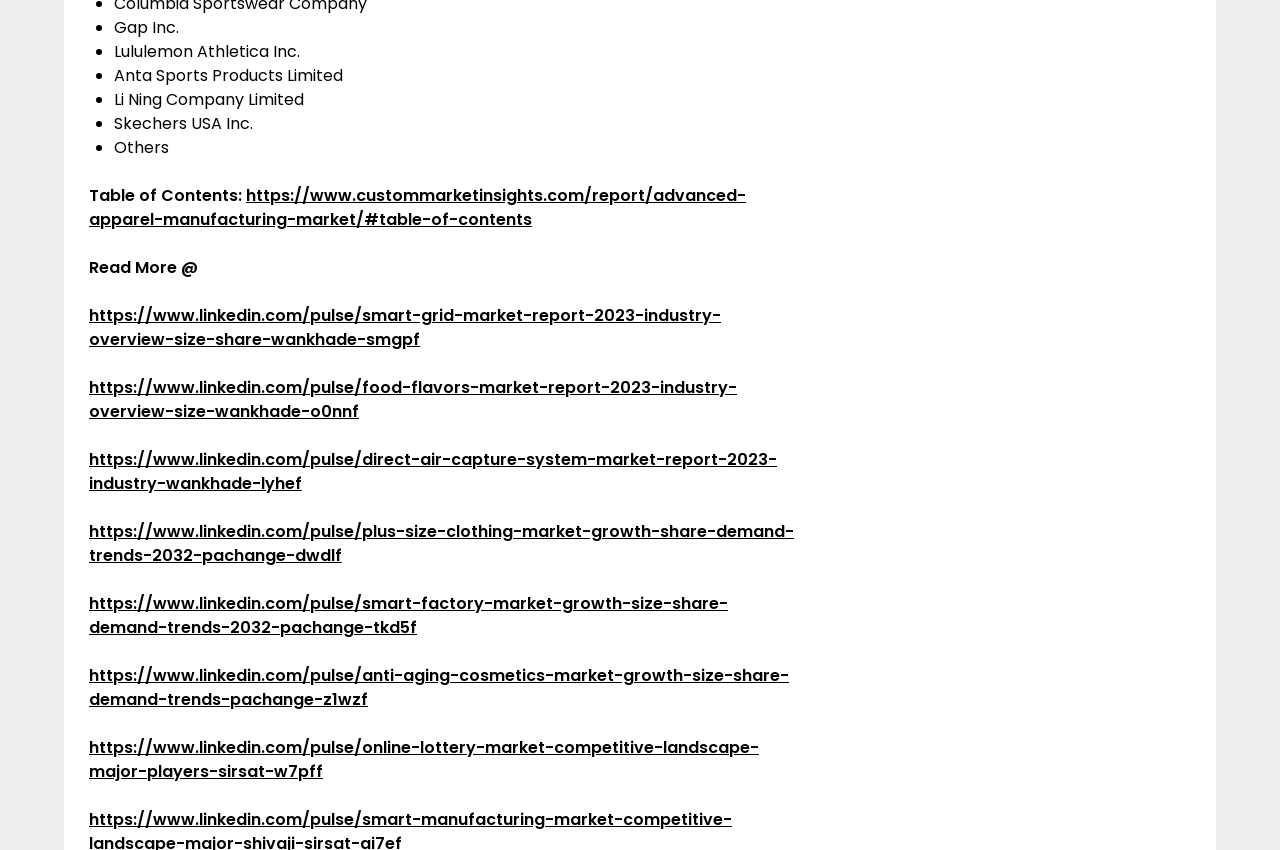Determine the bounding box coordinates of the element's region needed to click to follow the instruction: "Explore the Direct Air Capture System Market report". Provide these coordinates as four float numbers between 0 and 1, formatted as [left, top, right, bottom].

[0.07, 0.527, 0.607, 0.583]